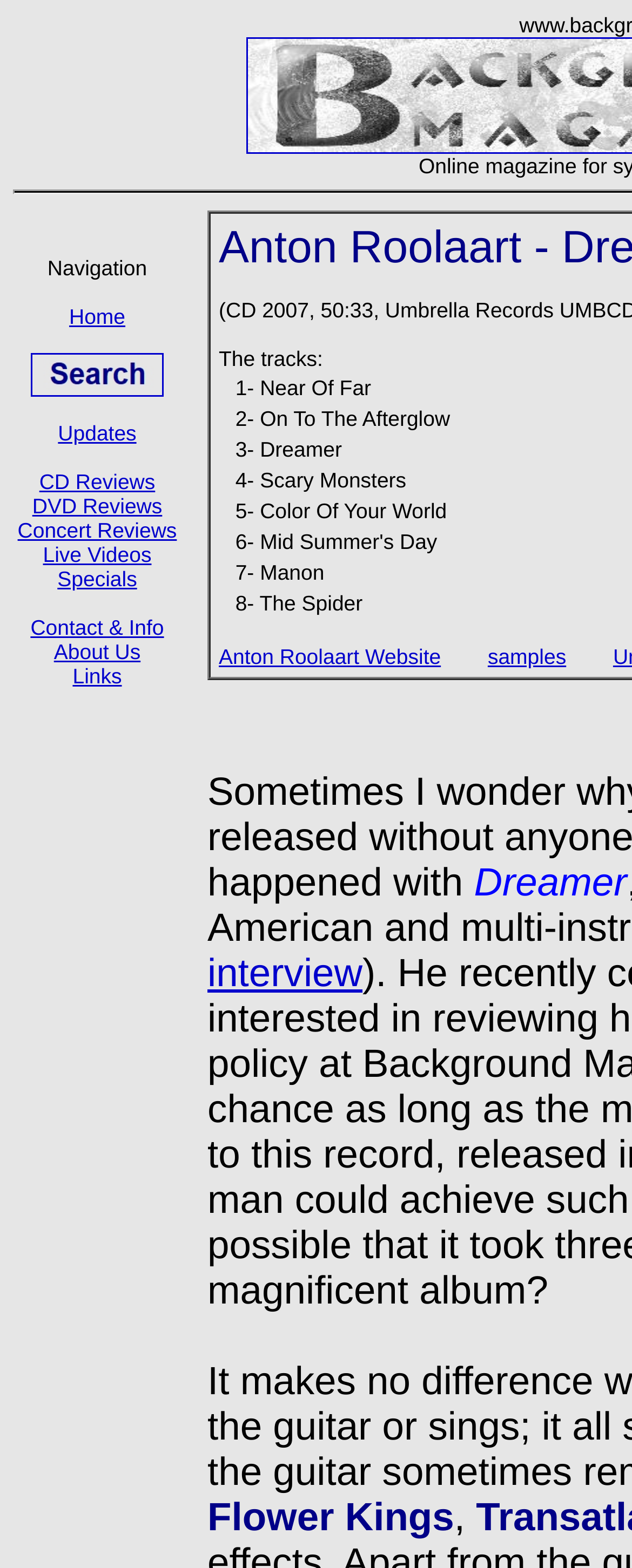Use a single word or phrase to respond to the question:
Is there an interview with the artist available?

Yes